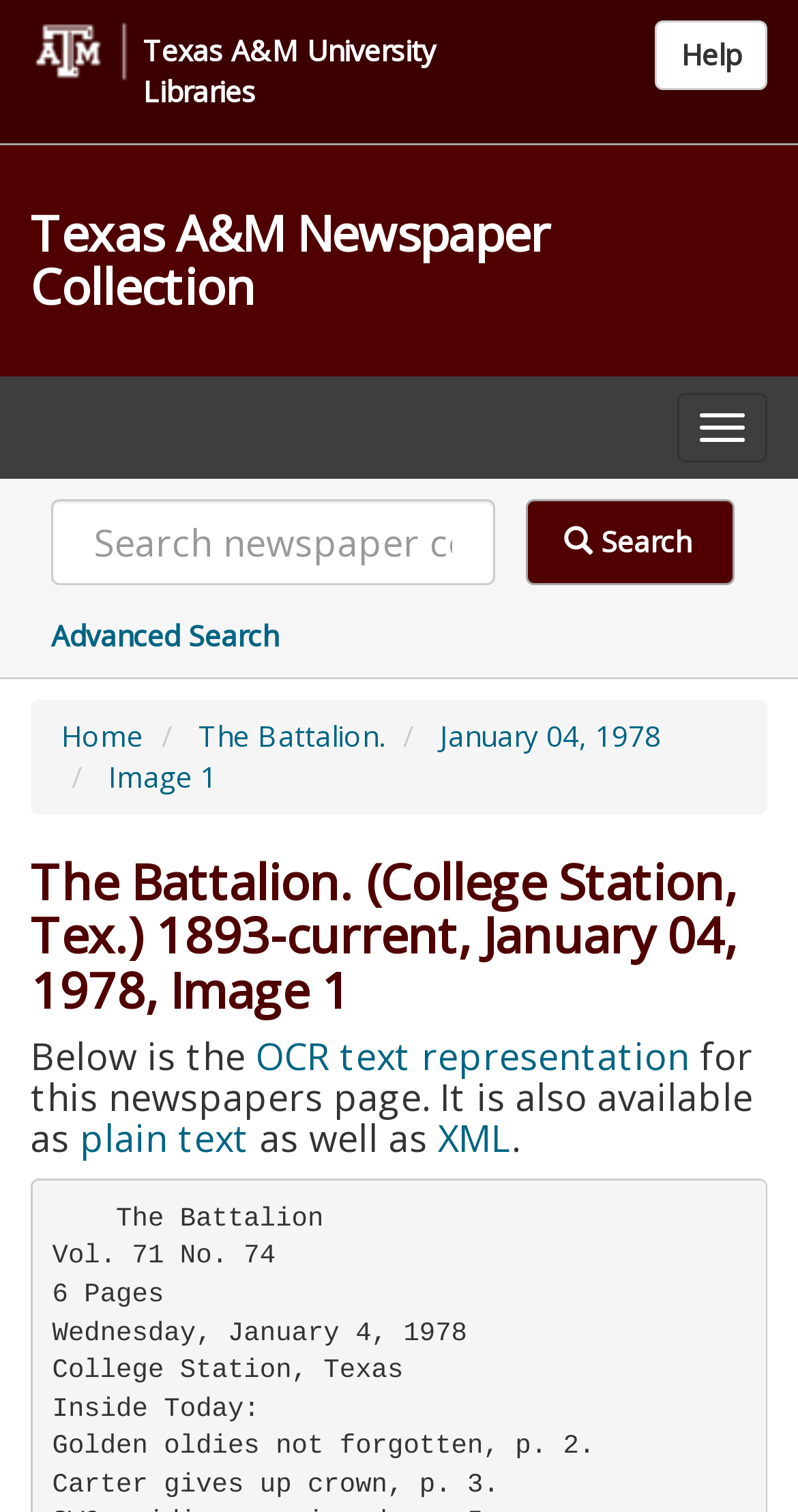Please find and report the bounding box coordinates of the element to click in order to perform the following action: "Search for newspapers". The coordinates should be expressed as four float numbers between 0 and 1, in the format [left, top, right, bottom].

[0.064, 0.33, 0.62, 0.387]